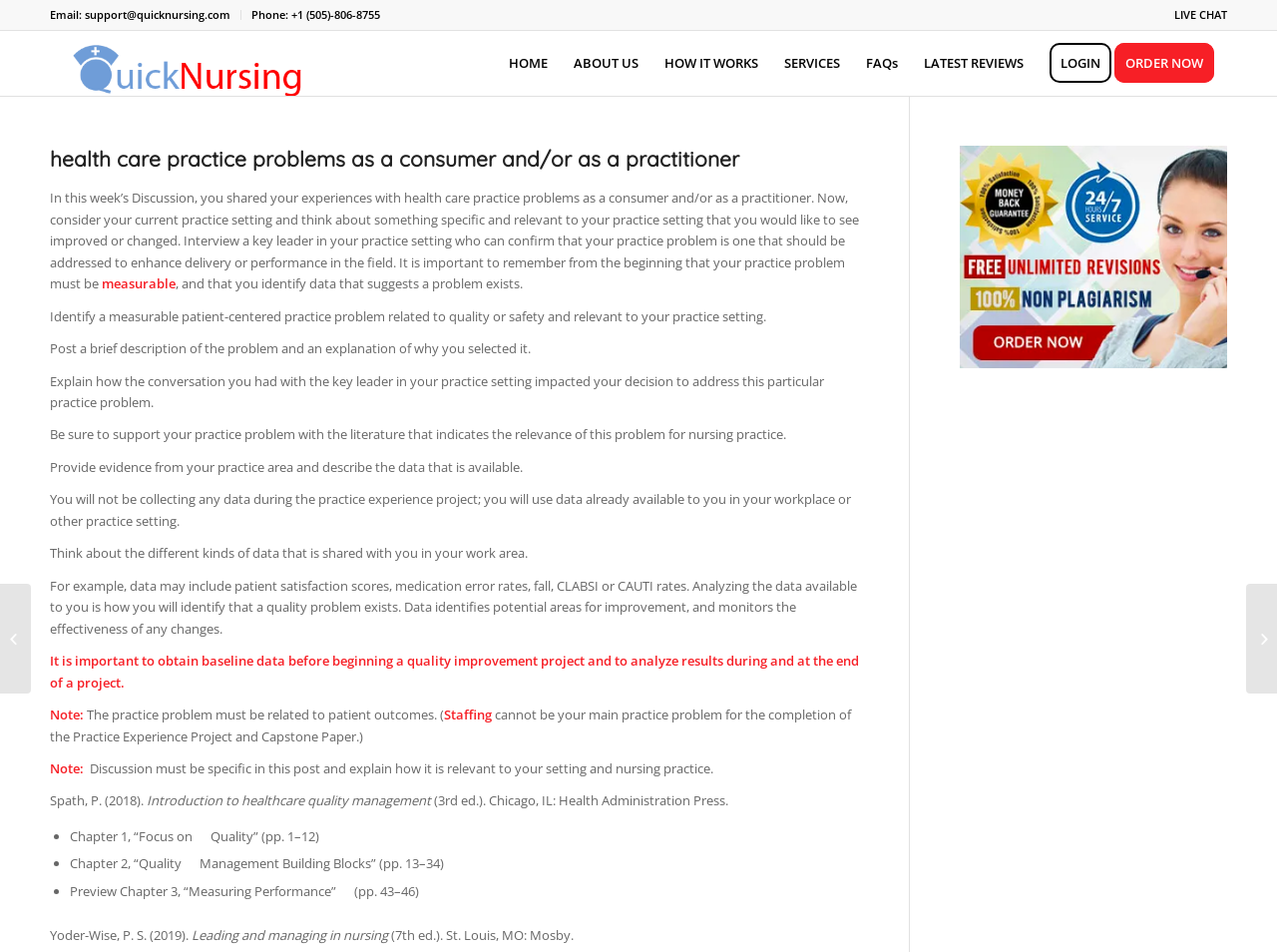Please identify the bounding box coordinates of the clickable area that will fulfill the following instruction: "Start a live chat". The coordinates should be in the format of four float numbers between 0 and 1, i.e., [left, top, right, bottom].

[0.92, 0.007, 0.961, 0.023]